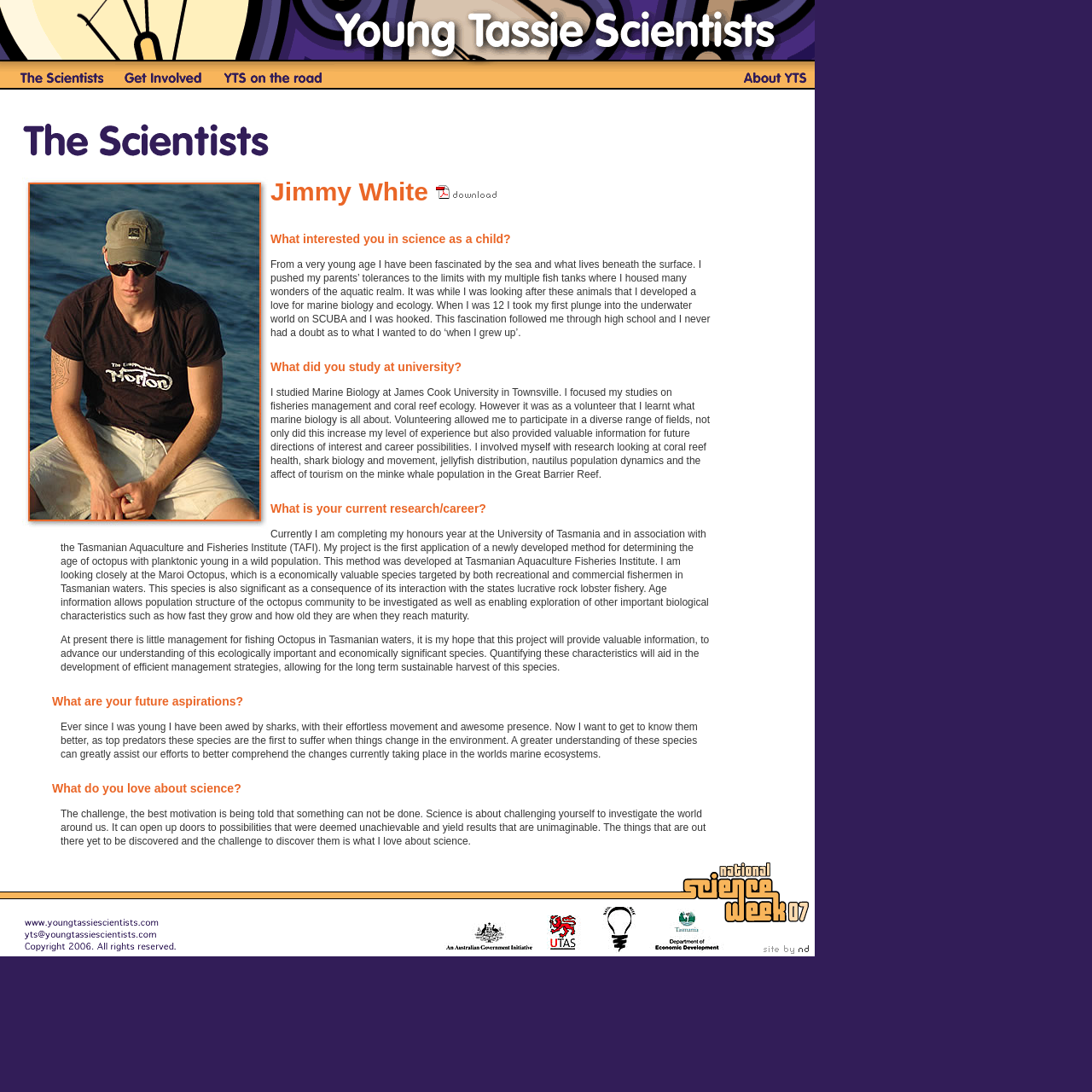Create a full and detailed caption for the entire webpage.

The webpage is about Jimmy White, a scientist who shares his experiences and interests in marine biology. At the top of the page, there is a table with three cells, each containing a link and an image. The first cell has a link and image labeled "Young Tassie Scientists", the second cell has three links and images labeled "the scientists", "get involved", and "YTS on the road", and the third cell has a link and image labeled "about yts".

Below the table, there is a heading that reads "scientists YTS" accompanied by an image. Next to it, there is a link and image labeled "Jimmy White". 

The main content of the page is divided into sections, each with a heading and a block of text. The sections are: "What interested you in science as a child?", "What did you study at university?", "What is your current research/career?", "What are your future aspirations?", and "What do you love about science?". Each section has a heading and a block of text that describes Jimmy White's experiences and interests in marine biology.

At the bottom of the page, there is another table with two cells, each containing a link and an image. The first cell has a link and image labeled "contact", and the second cell has a link and image labeled "nd".